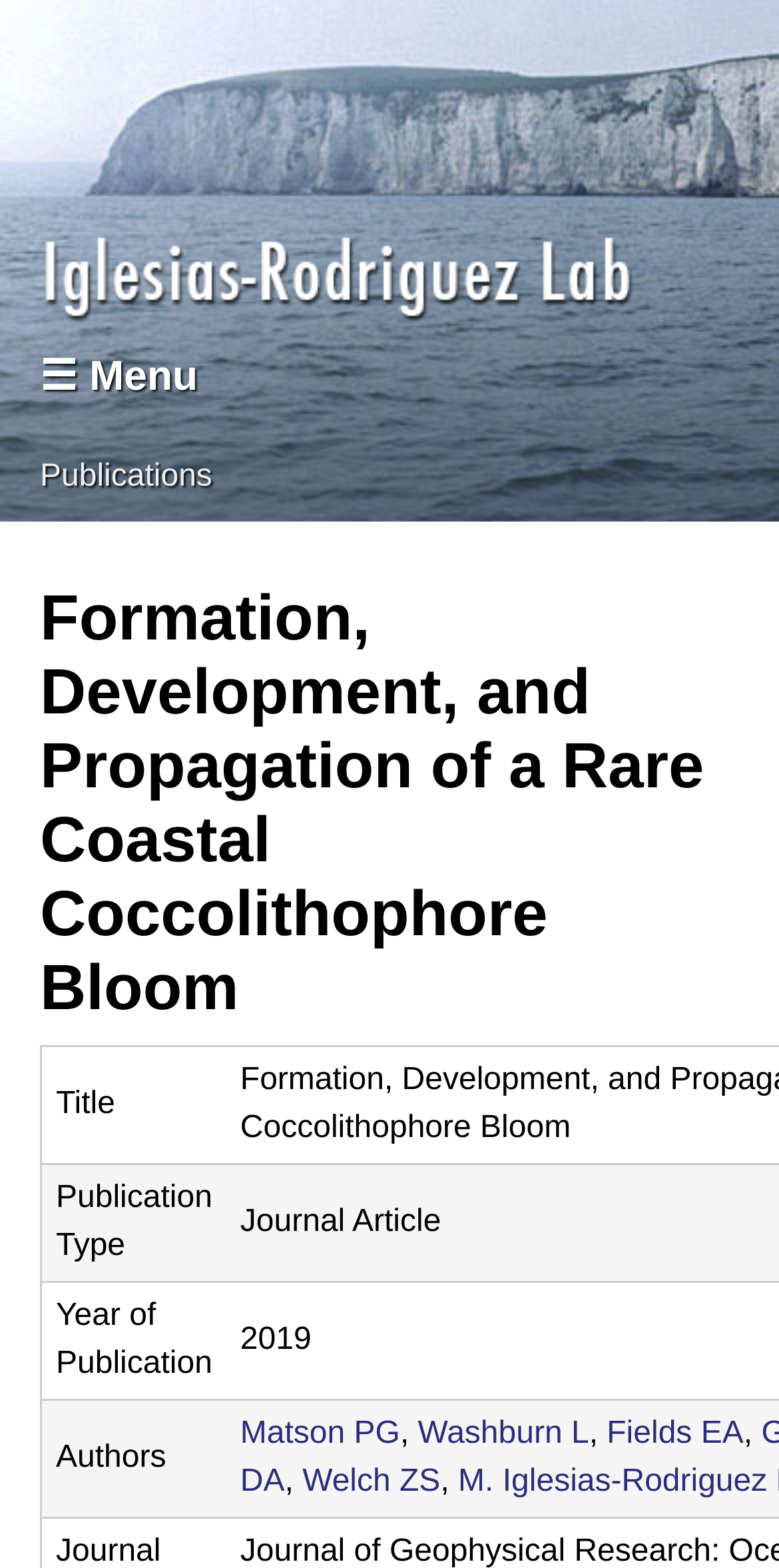Provide the bounding box coordinates of the HTML element this sentence describes: "Fields EA". The bounding box coordinates consist of four float numbers between 0 and 1, i.e., [left, top, right, bottom].

[0.779, 0.904, 0.954, 0.925]